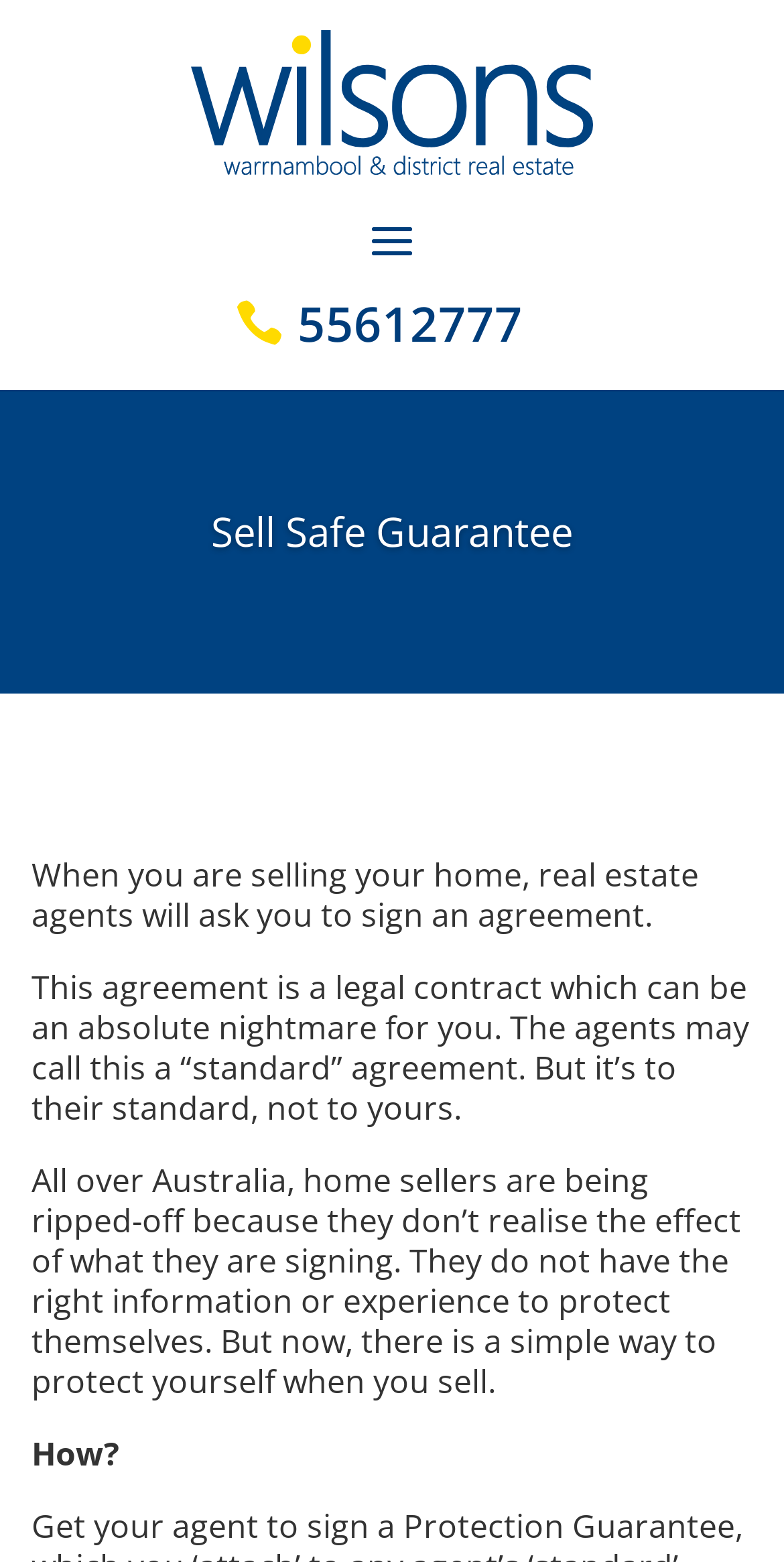Please give a succinct answer to the question in one word or phrase:
What is the purpose of the agreement?

Legal contract